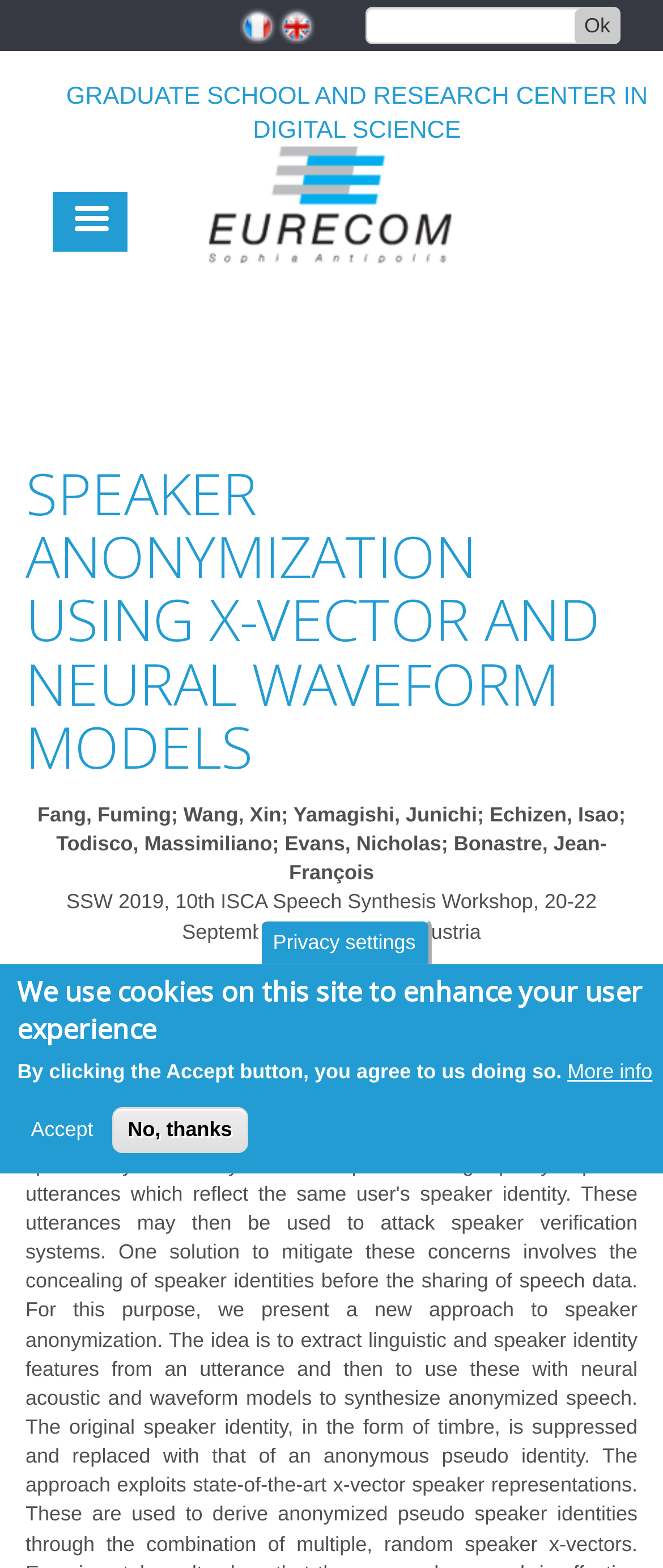Determine the main heading text of the webpage.

SPEAKER ANONYMIZATION USING X-VECTOR AND NEURAL WAVEFORM MODELS